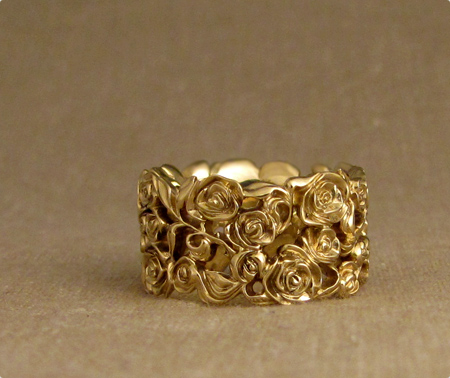Answer the question below in one word or phrase:
What is the theme of the ring's design?

Romantic and floral